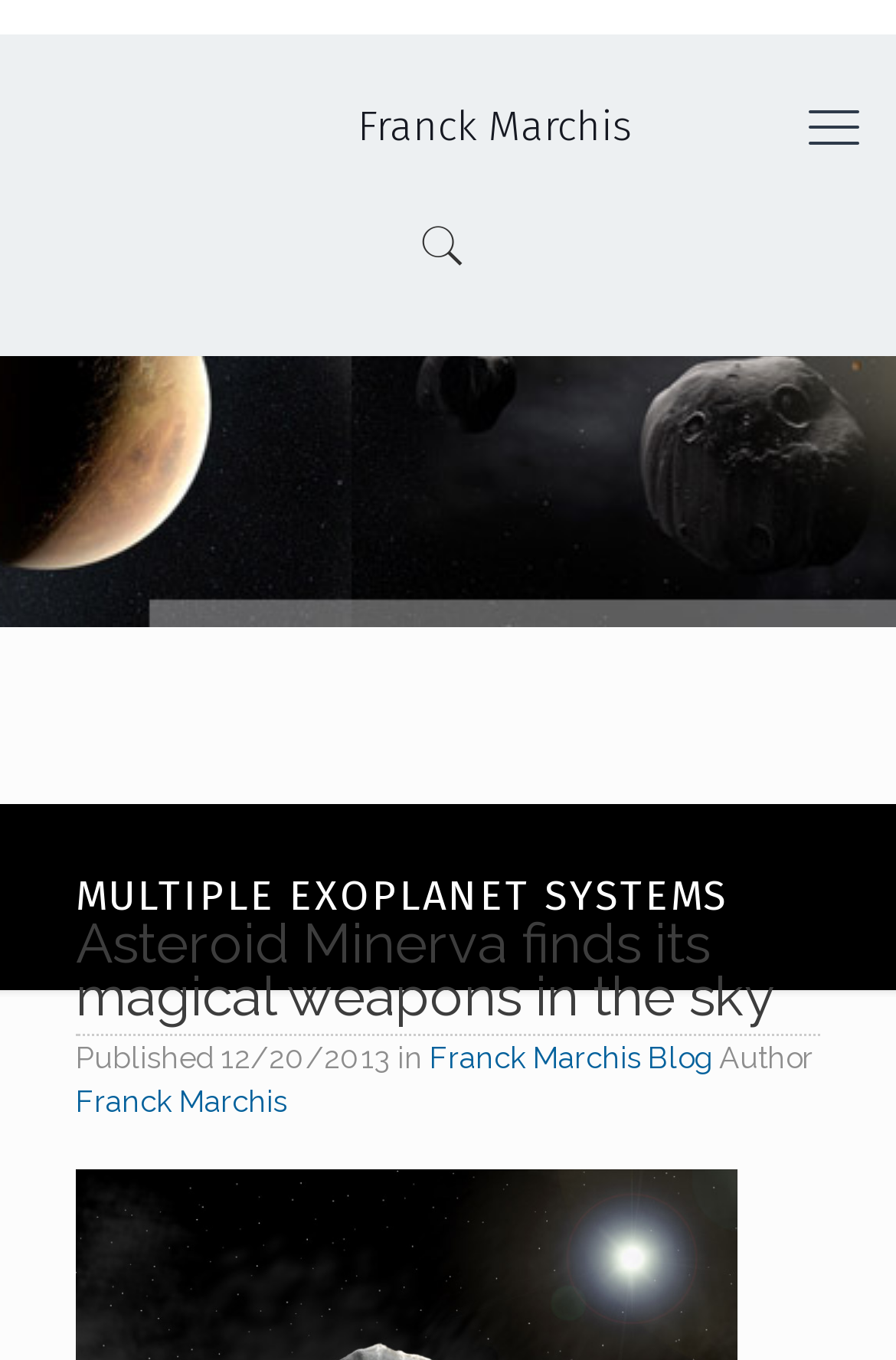Find the main header of the webpage and produce its text content.

MULTIPLE EXOPLANET SYSTEMS